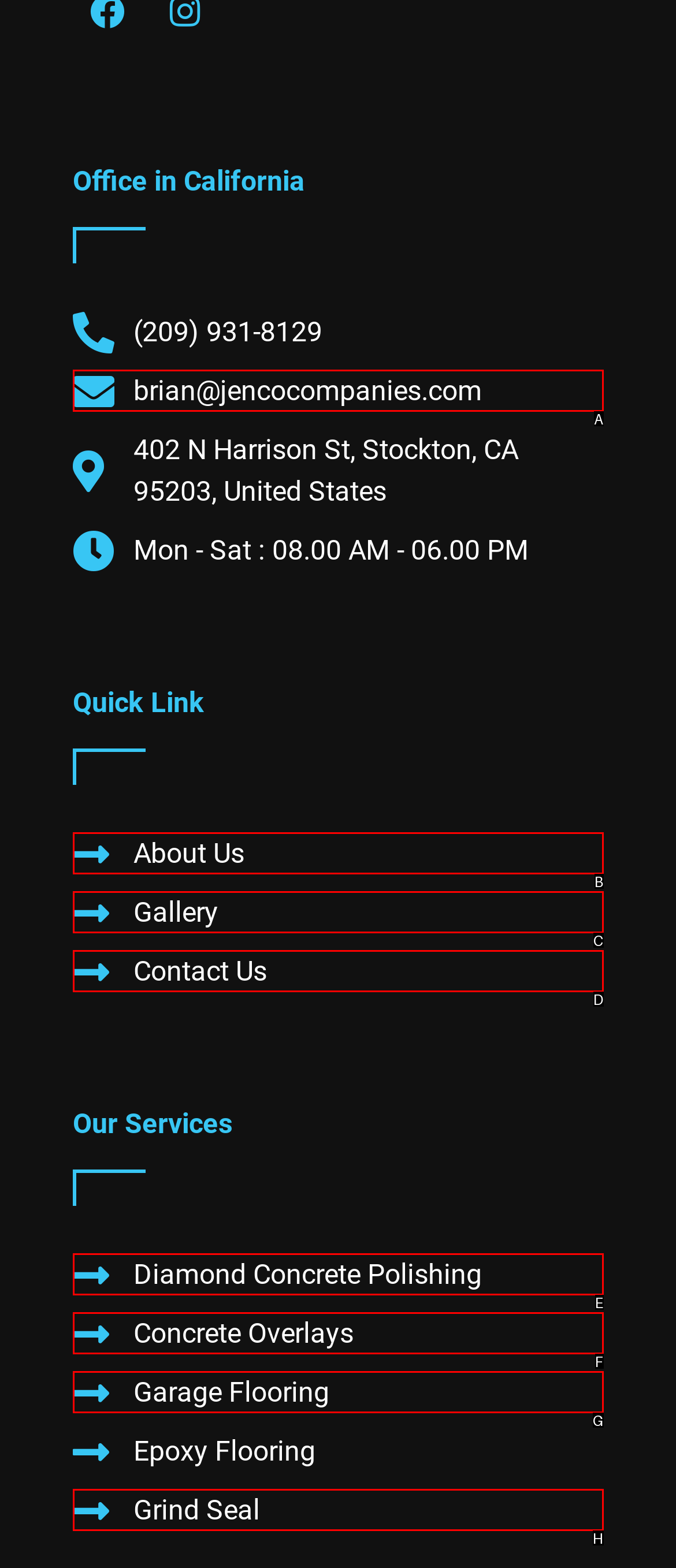Identify the letter of the UI element that fits the description: Diamond Concrete Polishing
Respond with the letter of the option directly.

E